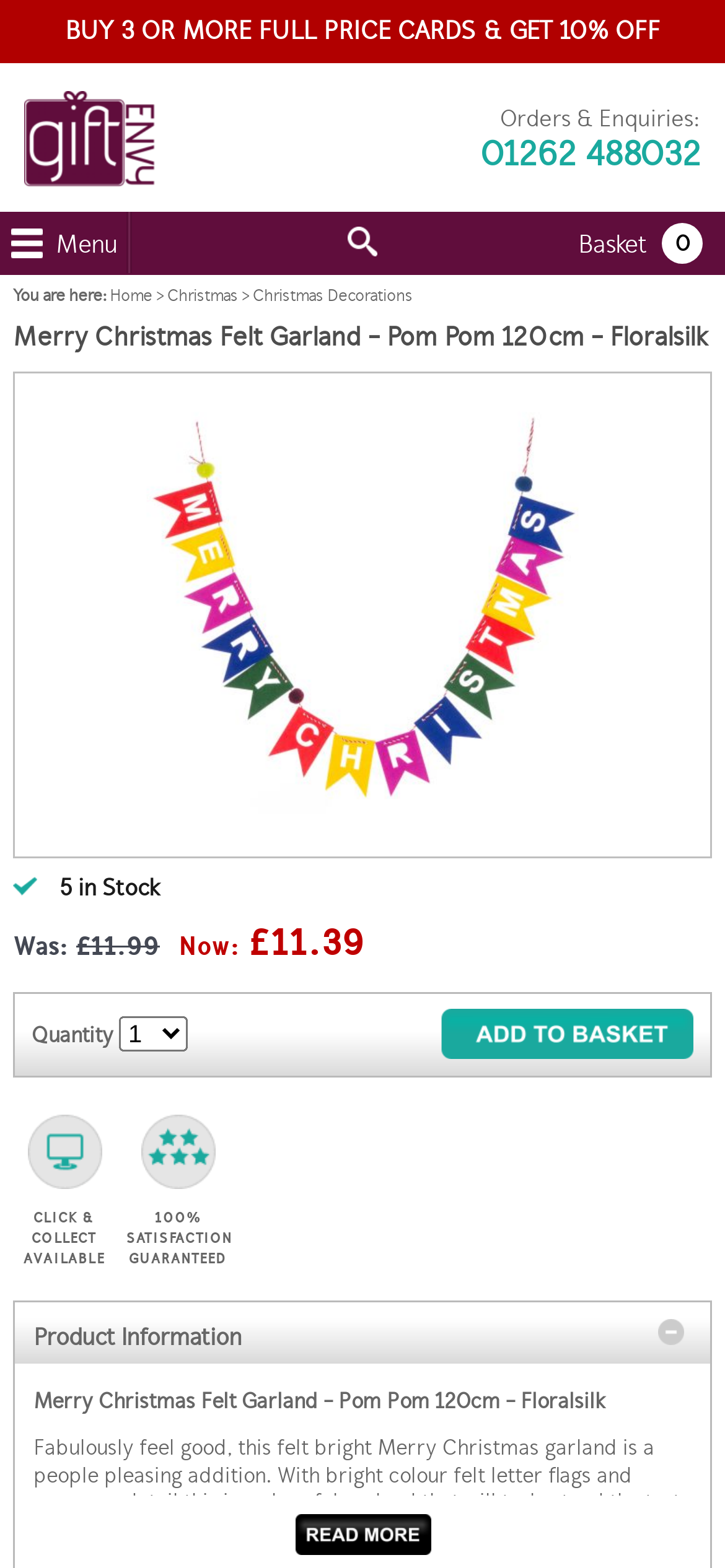Describe all the significant parts and information present on the webpage.

This webpage is about a product called "Merry Christmas Felt Garland - Pom Pom 120cm - Floralsilk" from Gift Envy. At the top, there is a promotional message "BUY 3 OR MORE FULL PRICE CARDS & GET 10% OFF" and a link to the website's logo "Gift Envy" with an accompanying image. 

To the right of the logo, there is a section with contact information, including a phone number "01262 488032" and a label "Orders & Enquiries:". Below this section, there is a menu button with an image and a label "Menu". 

On the top right corner, there is a basket link and a link showing the number of items in the basket, which is currently "0". Next to the basket link, there is a search bar with a placeholder text "Enter your search here...". 

Below the search bar, there is a navigation section with links to "Home", "Christmas", and "Christmas Decorations". The current page is highlighted with a heading "Merry Christmas Felt Garland - Pom Pom 120cm - Floralsilk". 

The product information section is below the navigation section. It includes a product image, a product name link, and a description of the product. The product is in stock, with 5 items available. The original price is £11.99, but it is currently on sale for £11.39. 

There is a quantity selection combobox and an "add to basket" button below the product information. 

Further down, there are two images with text "Click and collect from YO25 8BJ" and "100% SATISFACTION GUARANTEED". 

Finally, there is a section with a heading "Product Information" that includes a product description and a "read more" link.